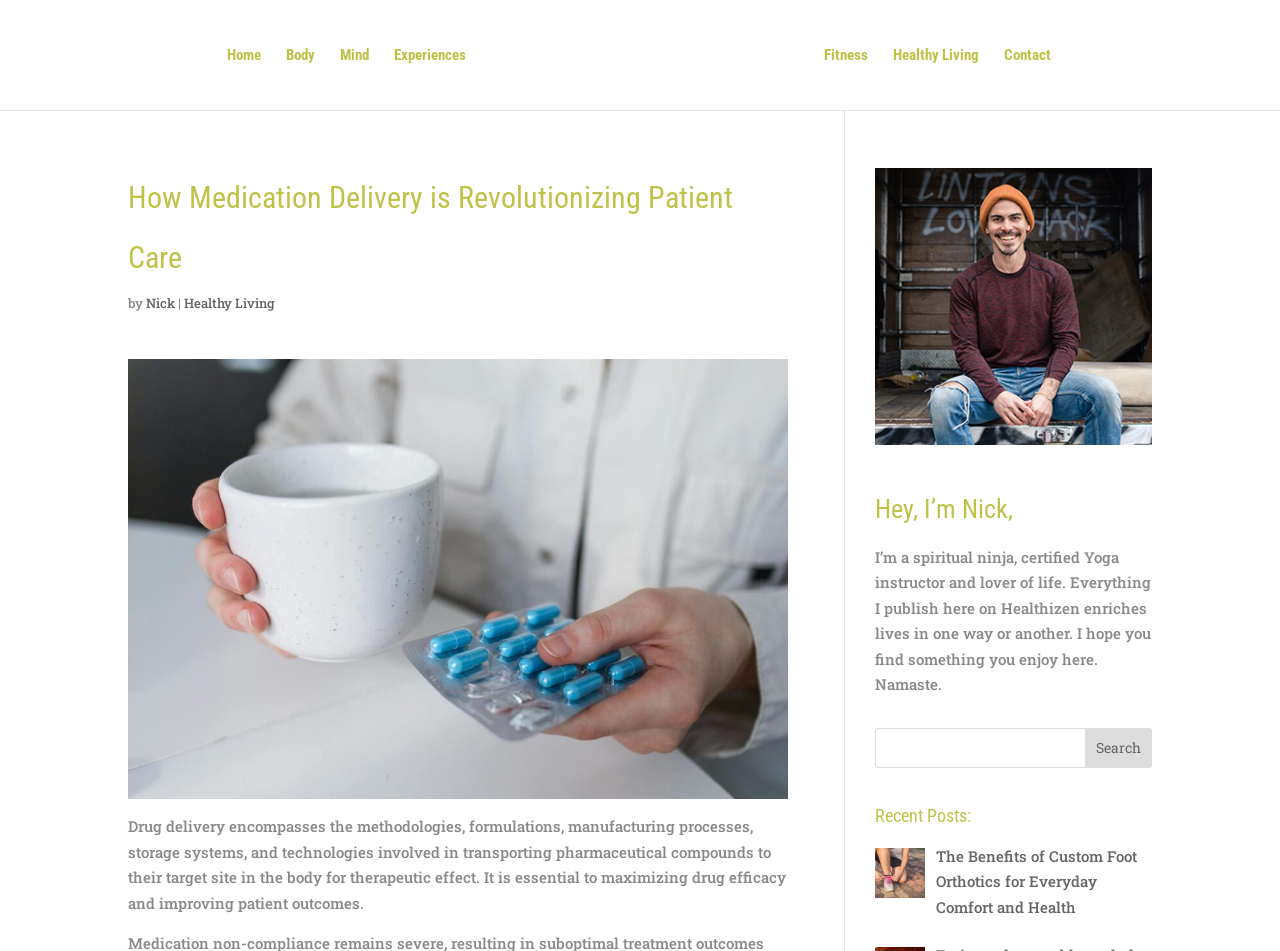Please provide a comprehensive response to the question based on the details in the image: What is the name of the person in the image?

The name of the person in the image can be found by looking at the caption, which says 'Hey, I’m Nick,'.